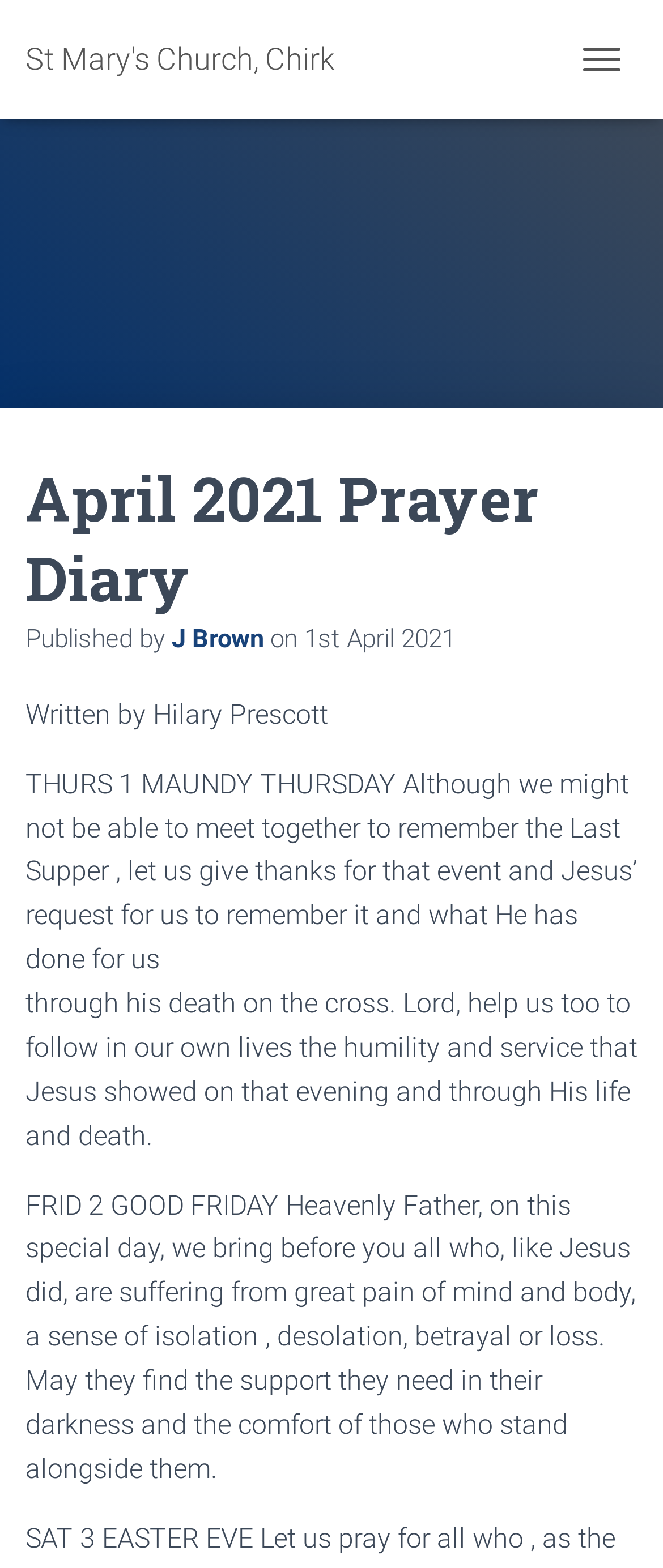Please give a succinct answer using a single word or phrase:
Who wrote the prayer diary?

Hilary Prescott